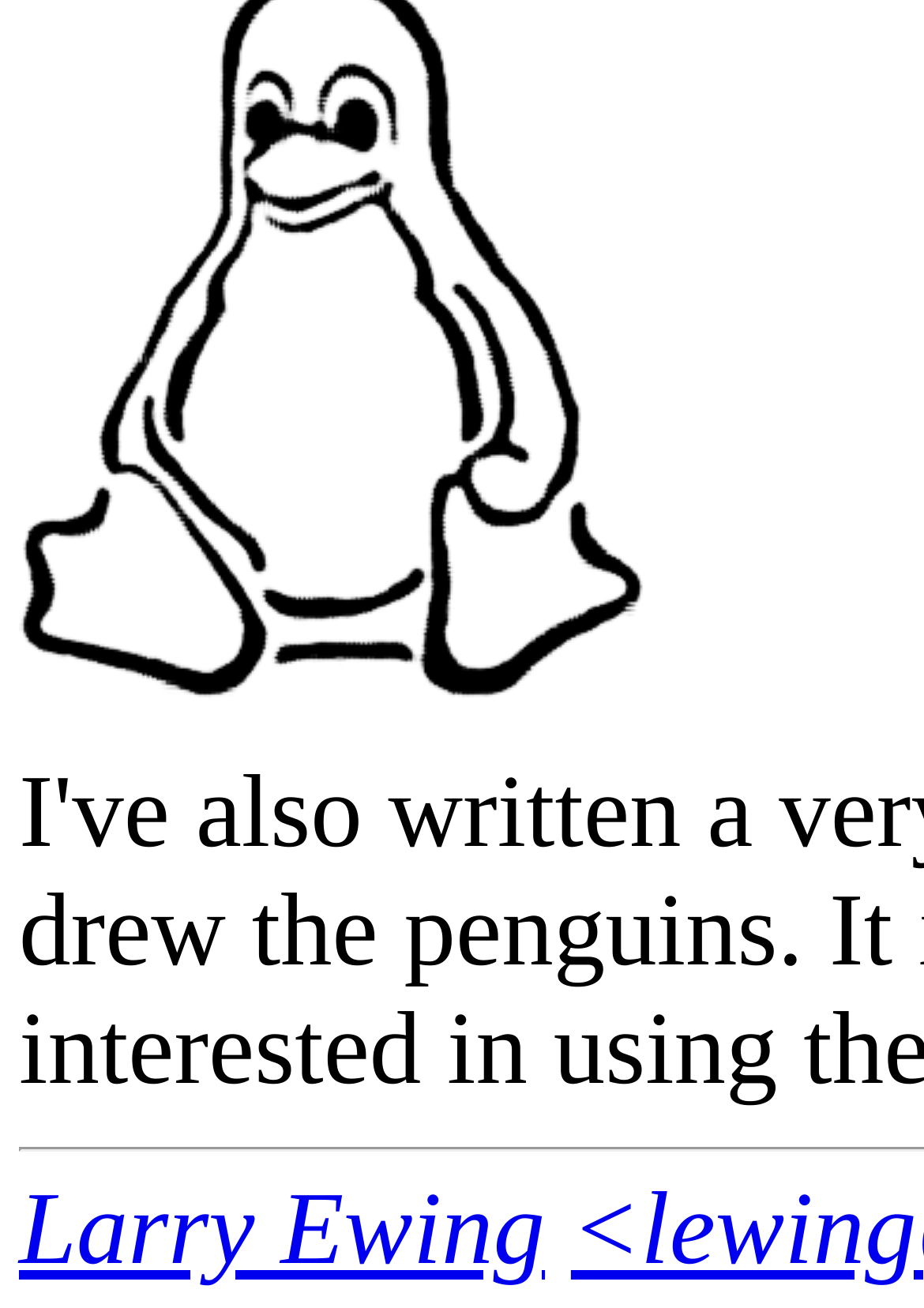Given the webpage screenshot, identify the bounding box of the UI element that matches this description: "alt="Penguin outline"".

[0.021, 0.524, 0.697, 0.555]